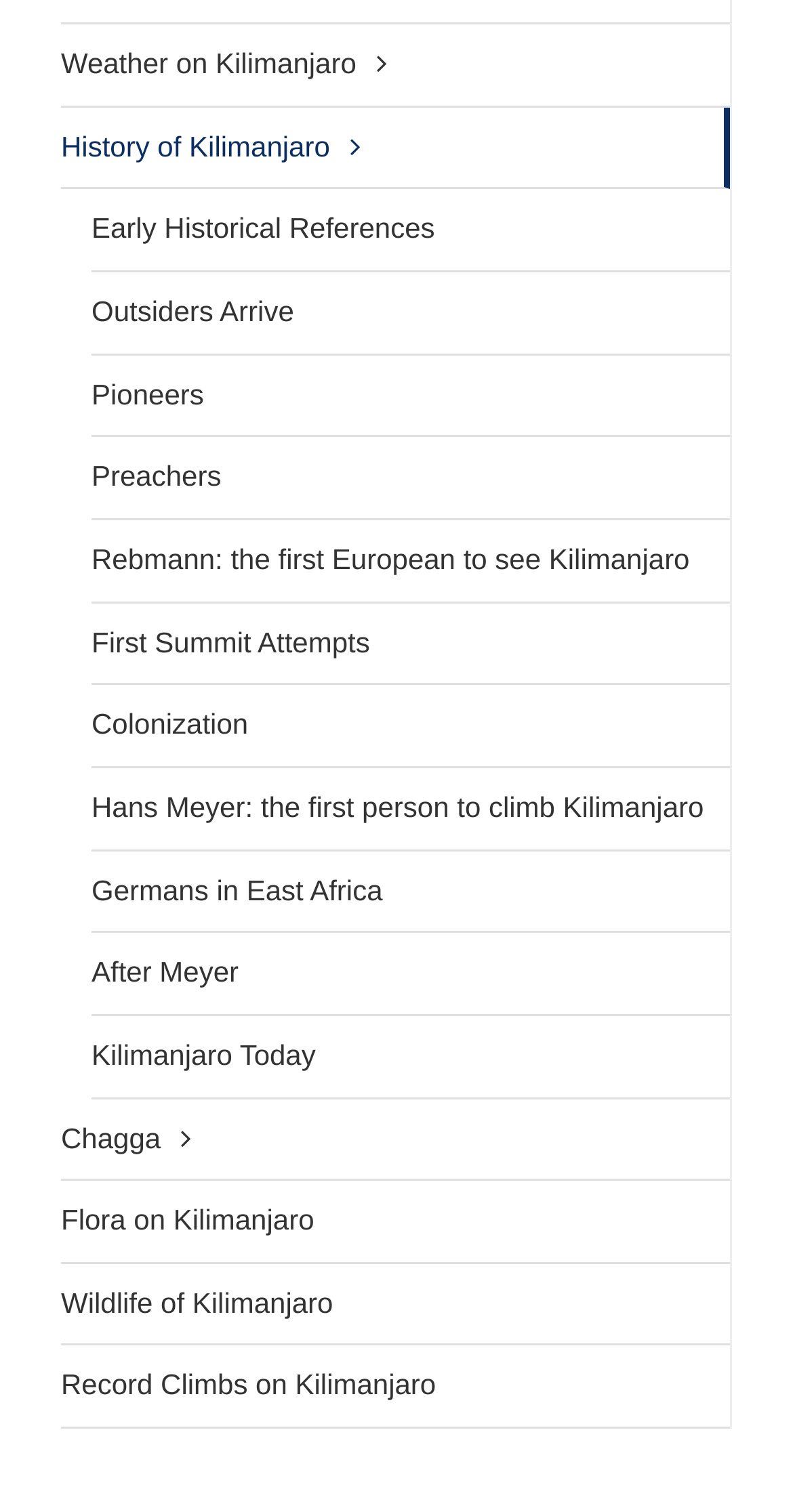Carefully examine the image and provide an in-depth answer to the question: How many links are there on the webpage?

I counted all the links on the webpage, including those related to Kilimanjaro's history, flora, and wildlife, and found a total of 19 links.